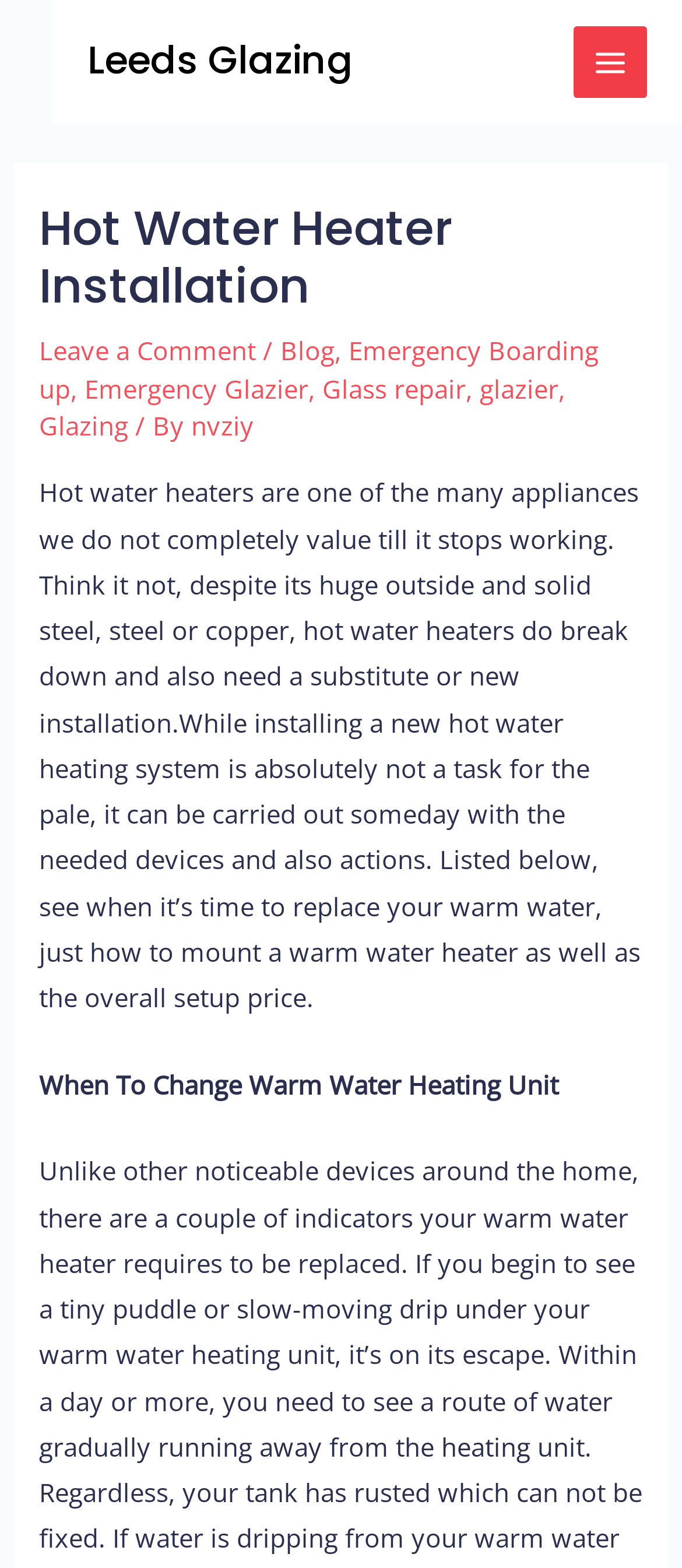Explain the features and main sections of the webpage comprehensively.

The webpage is about Hot Water Heater Installation and is related to a local glazing service. At the top left, there is a link to "Leeds Glazing". On the top right, there is a button labeled "MAIN MENU" with an image beside it. Below the button, there is a header section that spans almost the entire width of the page. 

In the header section, there is a prominent heading "Hot Water Heater Installation" at the top. Below the heading, there are several links, including "Leave a Comment", "Blog", "Emergency Boarding up", "Emergency Glazier", "Glass repair", "glazier", and "Glazing". These links are arranged horizontally, with some separated by commas.

Below the header section, there is a large block of text that discusses the importance of hot water heaters, how they can break down, and the process of installing a new one. The text is divided into two sections, with the first section providing general information and the second section titled "When To Change Warm Water Heating Unit".